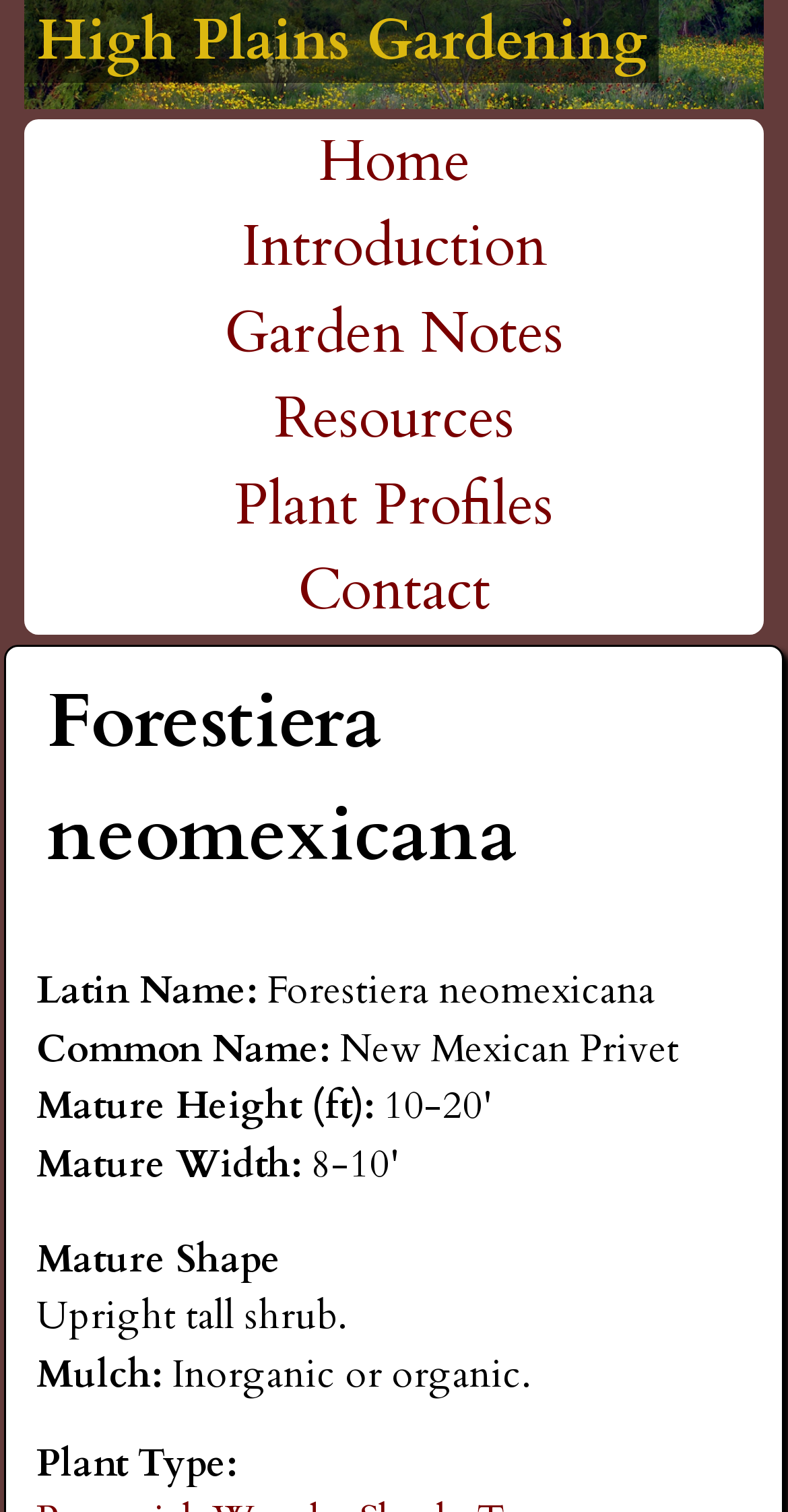What is the common name of the plant?
Based on the image, provide a one-word or brief-phrase response.

New Mexican Privet